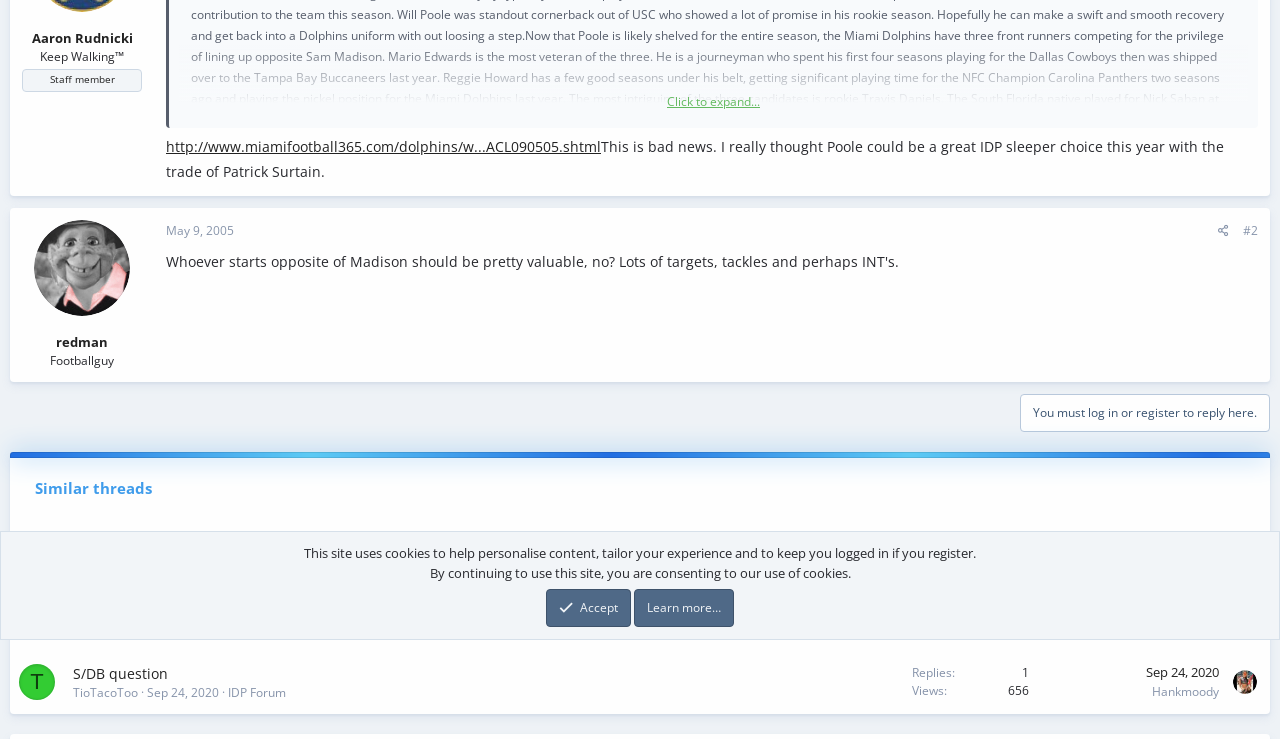Refer to the element description Trail Weekend Registration HERE and identify the corresponding bounding box in the screenshot. Format the coordinates as (top-left x, top-left y, bottom-right x, bottom-right y) with values in the range of 0 to 1.

None